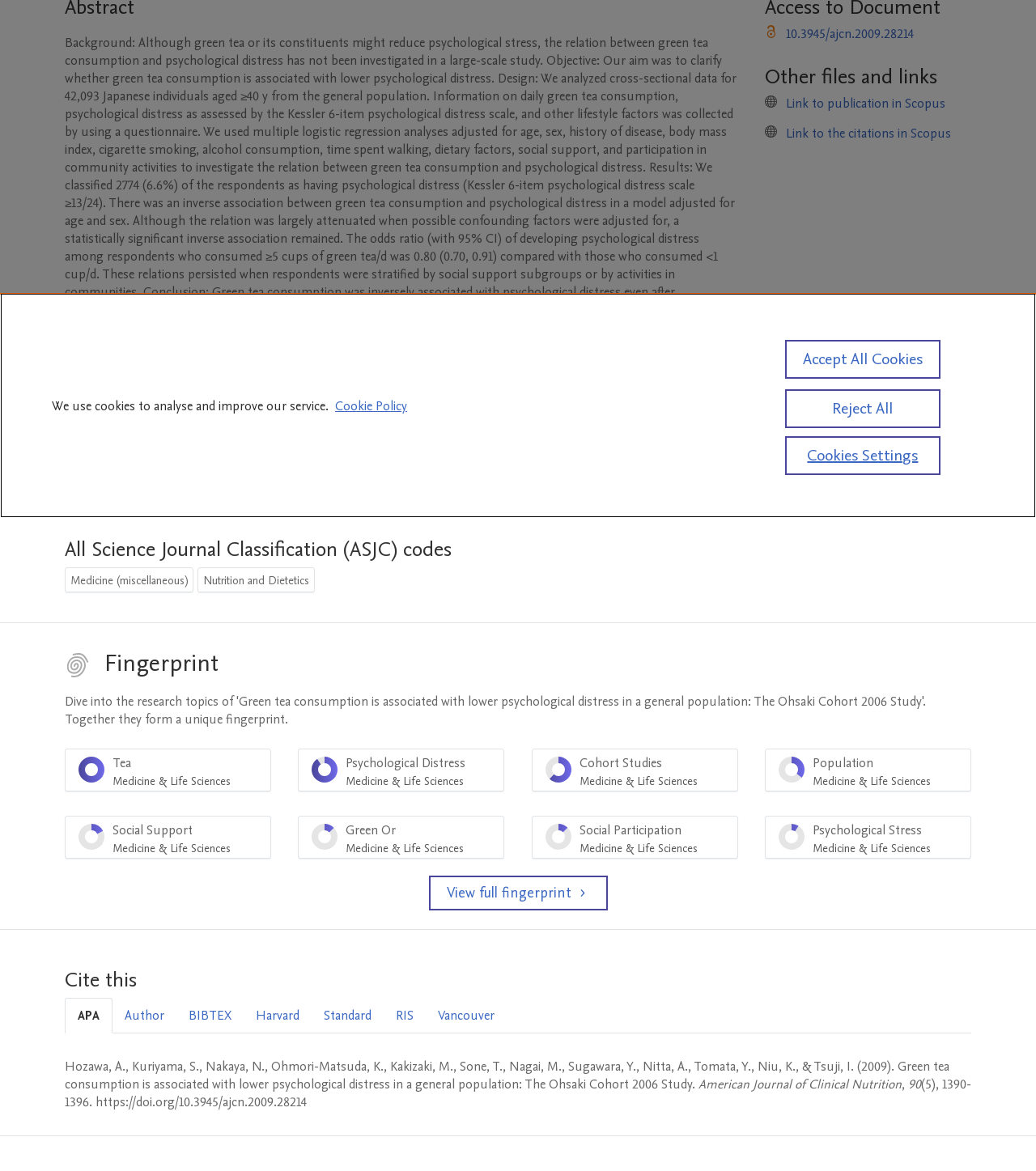Find and provide the bounding box coordinates for the UI element described with: "Becoming-Buddha.com Home Page".

None